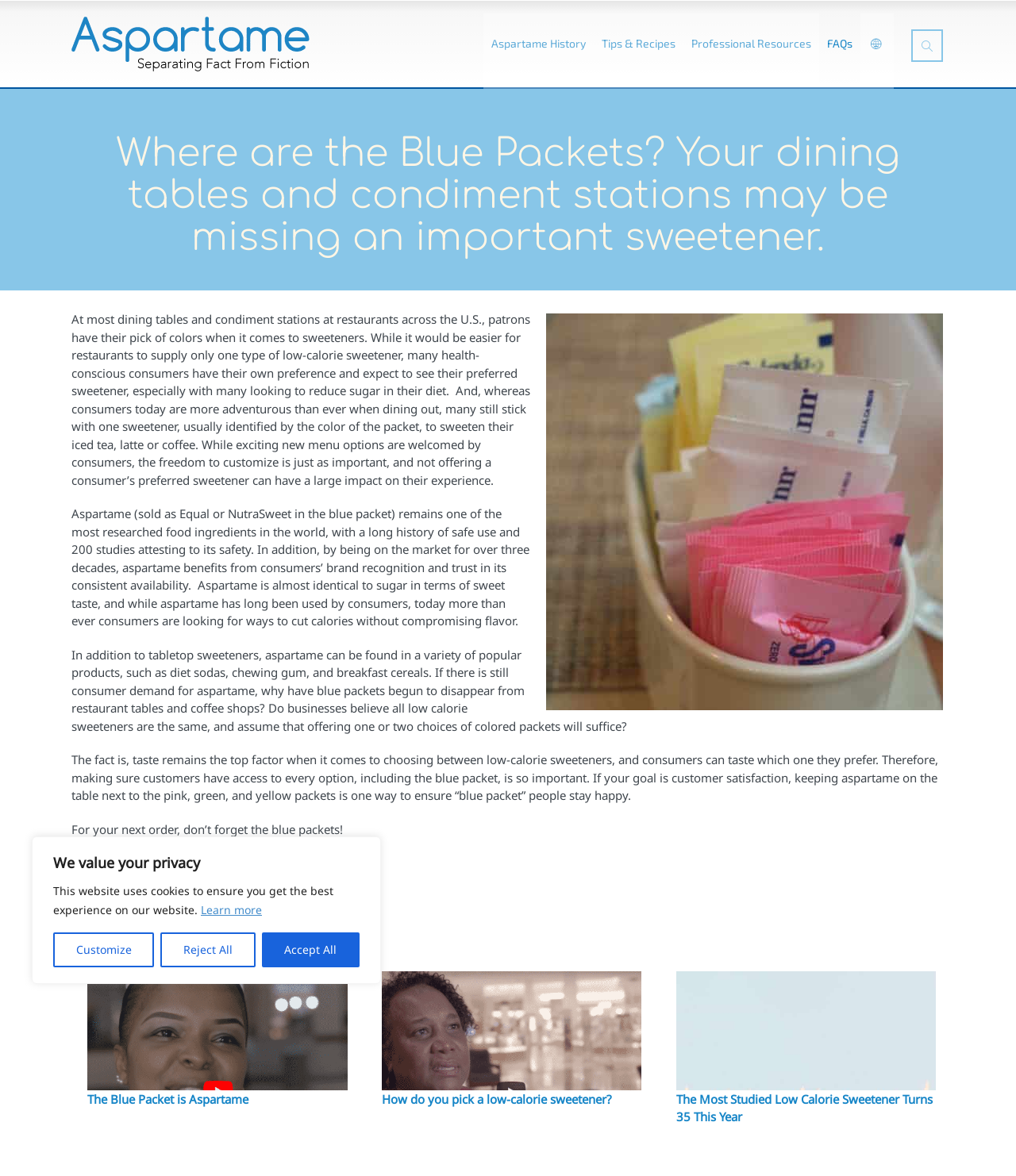Given the following UI element description: "title="Aspartame"", find the bounding box coordinates in the webpage screenshot.

[0.07, 0.0, 0.305, 0.074]